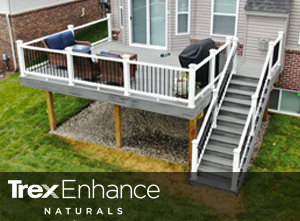Generate an elaborate caption that includes all aspects of the image.

This image showcases a beautifully constructed outdoor deck featuring Trex Enhance Naturals decking, highlighting both aesthetics and functionality. The design includes a spacious seating area with a comfortable couch and a grill, perfect for gatherings and enjoying the outdoors. The deck is elevated with sturdy support posts and complemented by white railing, adding a clean and modern touch. 

The steps leading down from the deck provide easy access to the yard, enhancing the overall usability of the space. This installation reflects the quality and expertise of Supreme Deck Builders, a TrexPro Platinum contractor known for their exceptional work in Grosse Pointe and surrounding areas. The incorporation of Trex Enhance Naturals not only ensures a durable surface but also promises a low-maintenance experience, making it an excellent choice for homeowners looking to upgrade their outdoor living spaces.